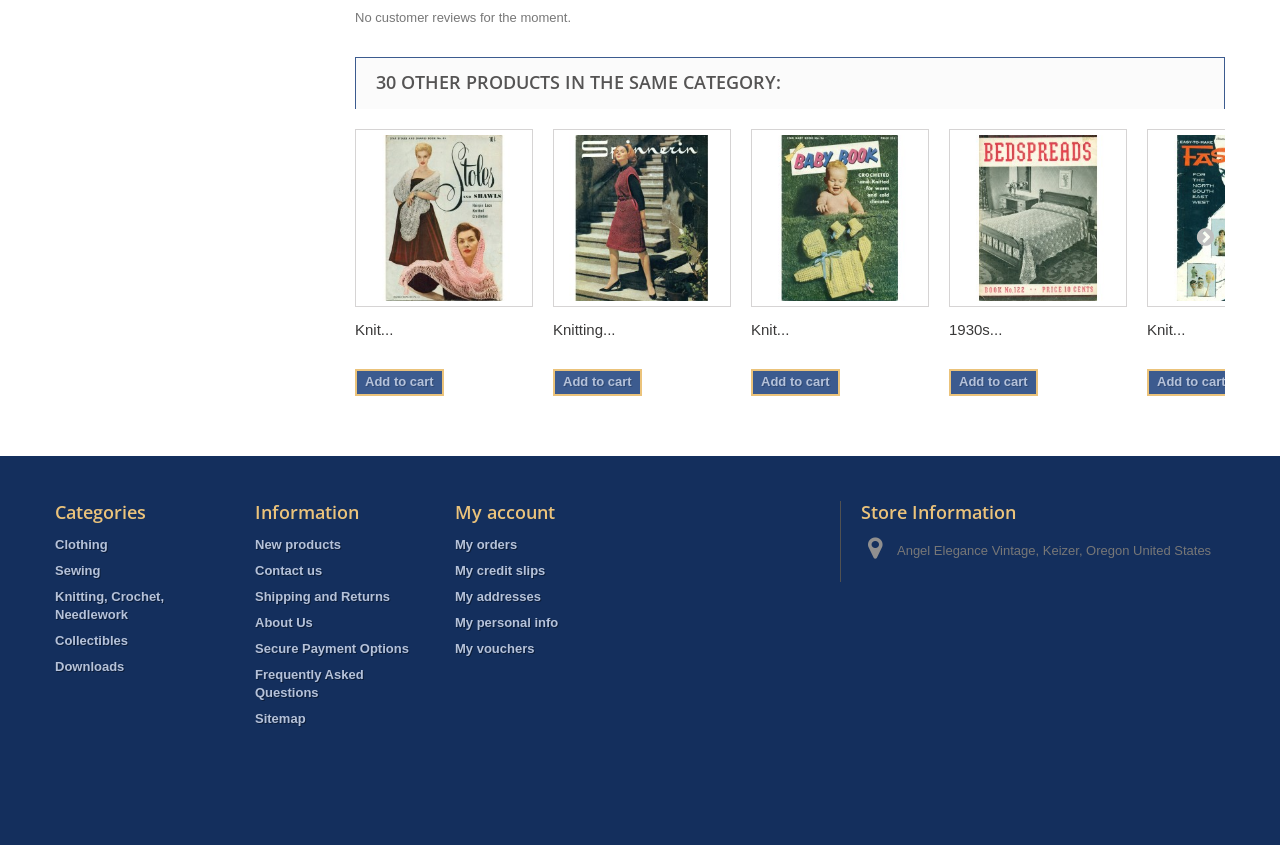Answer the following in one word or a short phrase: 
What is the purpose of the 'Add to cart' links?

To add products to cart